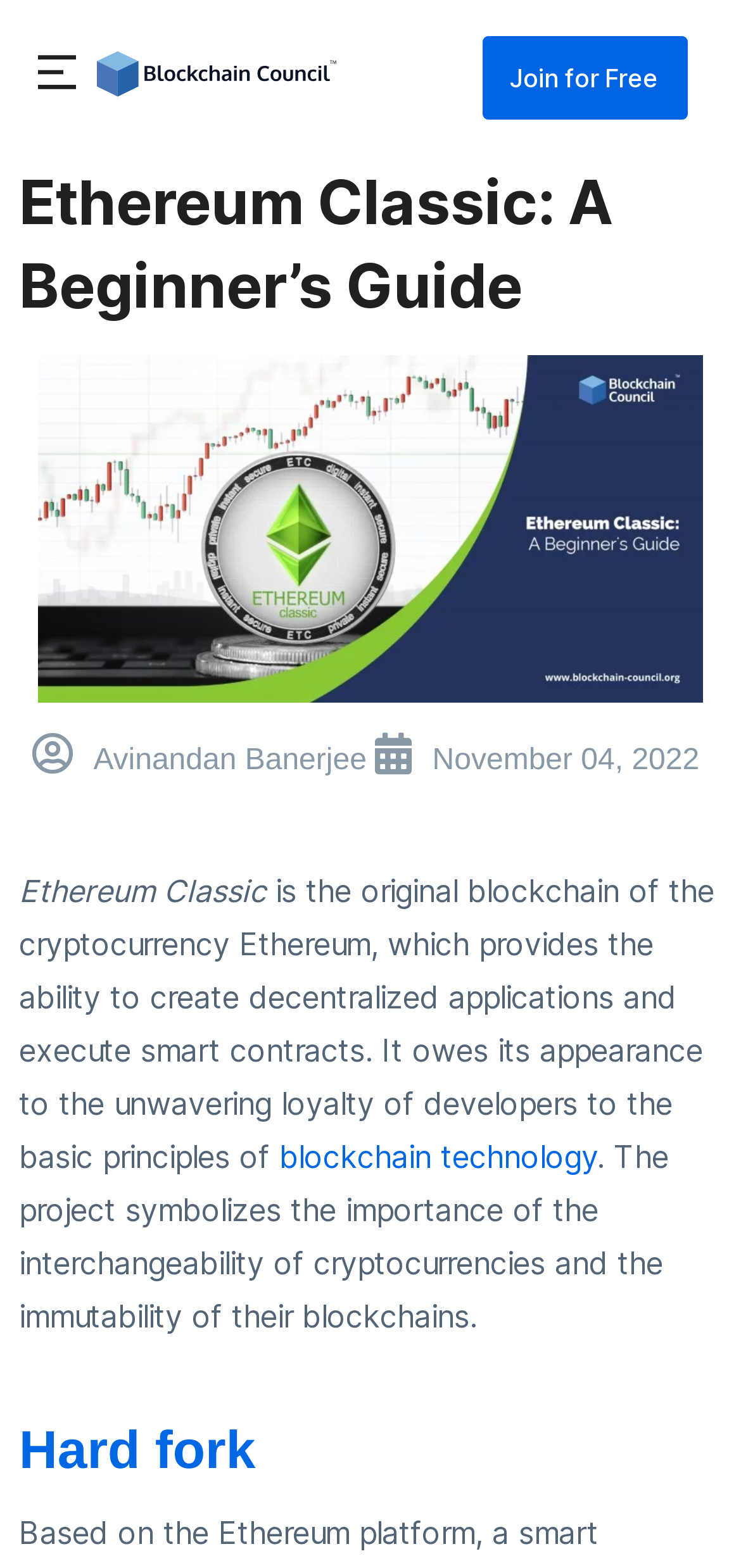Using the information shown in the image, answer the question with as much detail as possible: What is the author of this article?

I found the author's name by looking at the static text element that appears below the main heading, which says 'Avinandan Banerjee'.